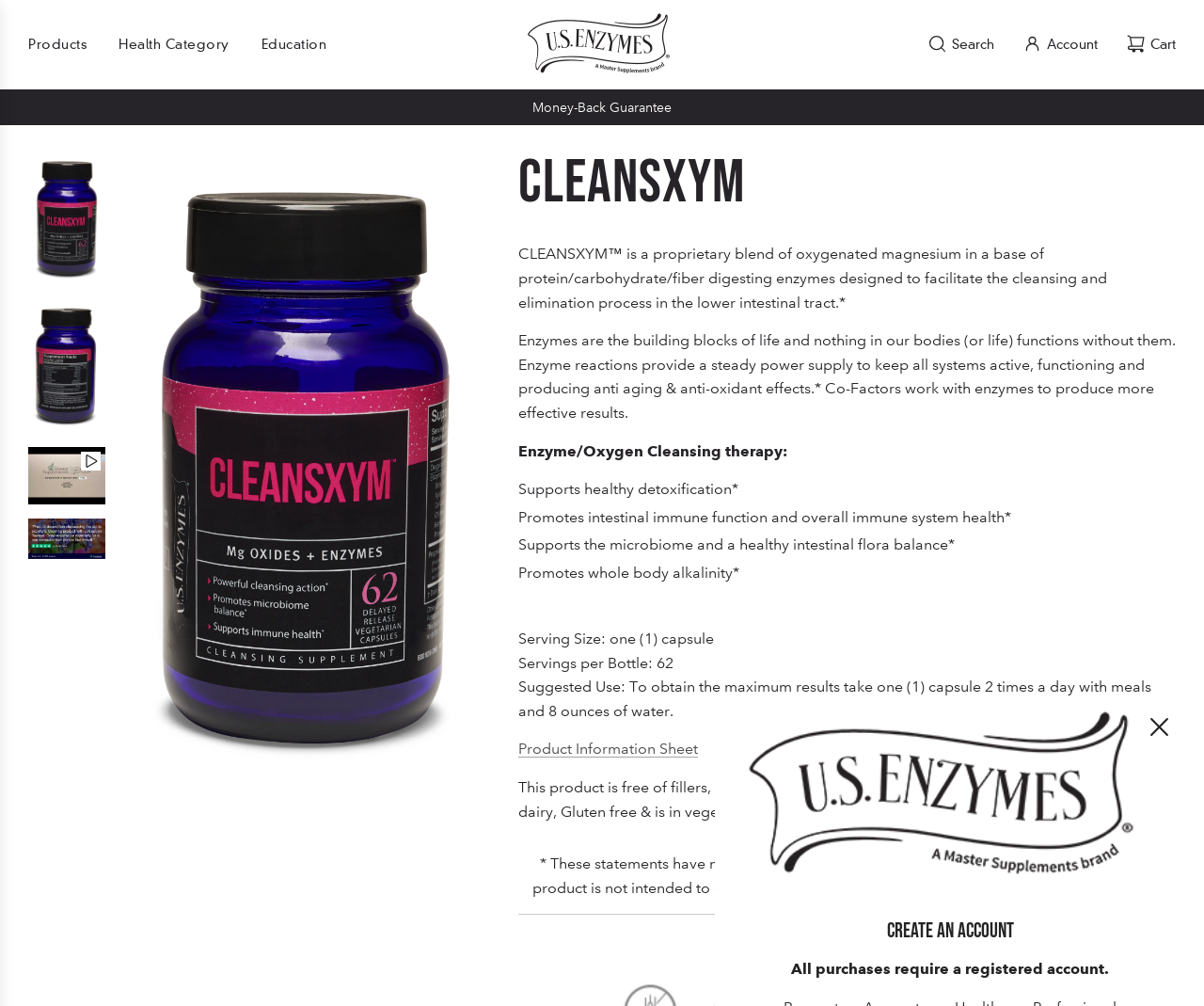Locate the bounding box coordinates of the element that needs to be clicked to carry out the instruction: "Load and play video in Gallery viewer". The coordinates should be given as four float numbers ranging from 0 to 1, i.e., [left, top, right, bottom].

[0.023, 0.444, 0.087, 0.502]